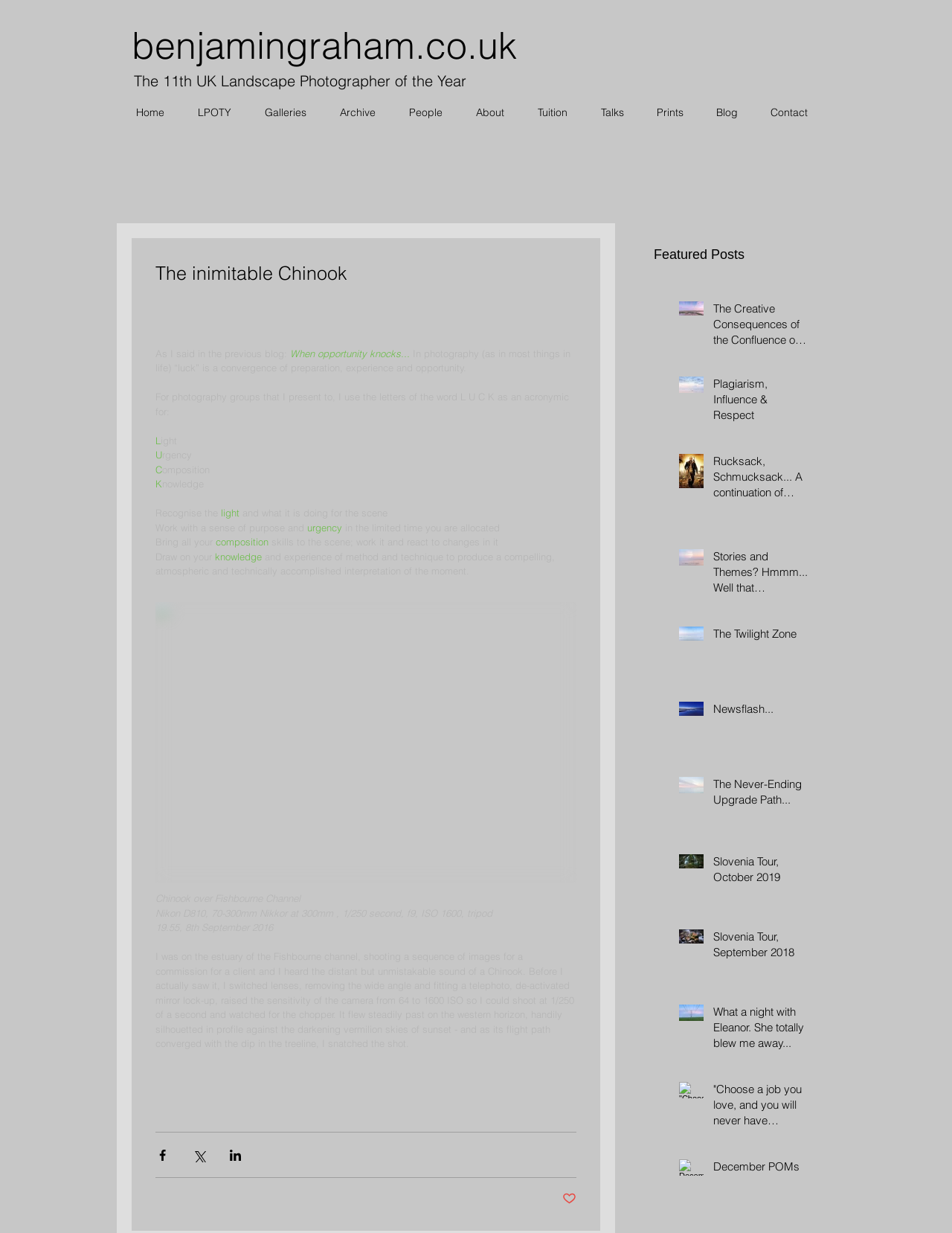Based on the image, provide a detailed response to the question:
How many featured posts are displayed on the webpage?

There are 6 featured posts displayed on the webpage, which can be counted by looking at the list of posts under the heading 'Featured Posts'.